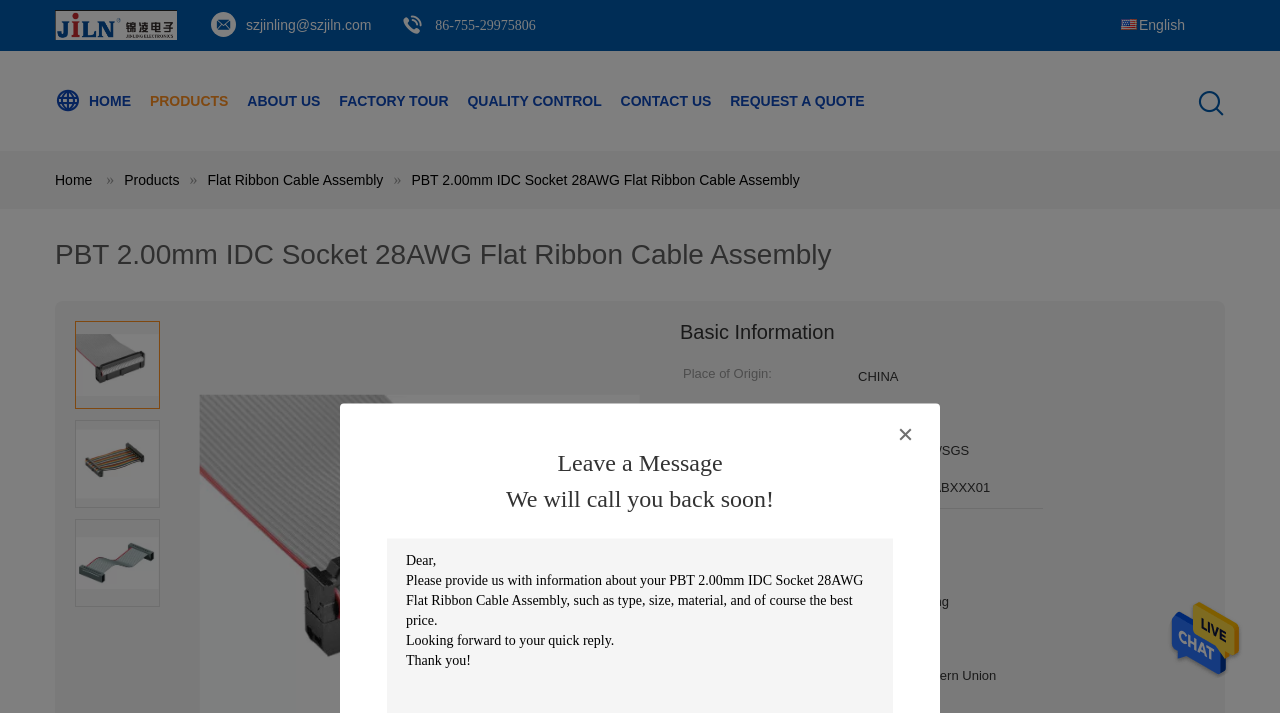Select the bounding box coordinates of the element I need to click to carry out the following instruction: "Click on 'Login'".

None